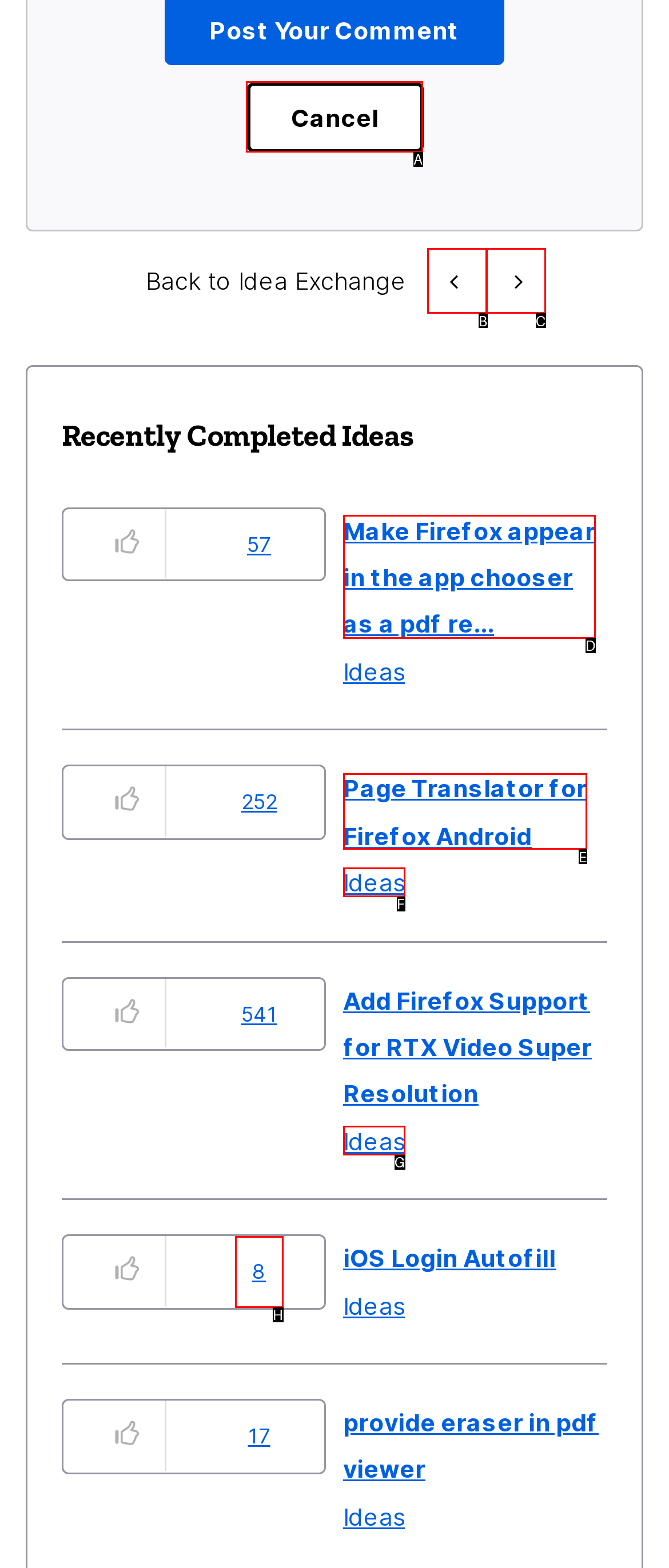From the given options, choose the one to complete the task: Click the 'Cancel' button
Indicate the letter of the correct option.

A